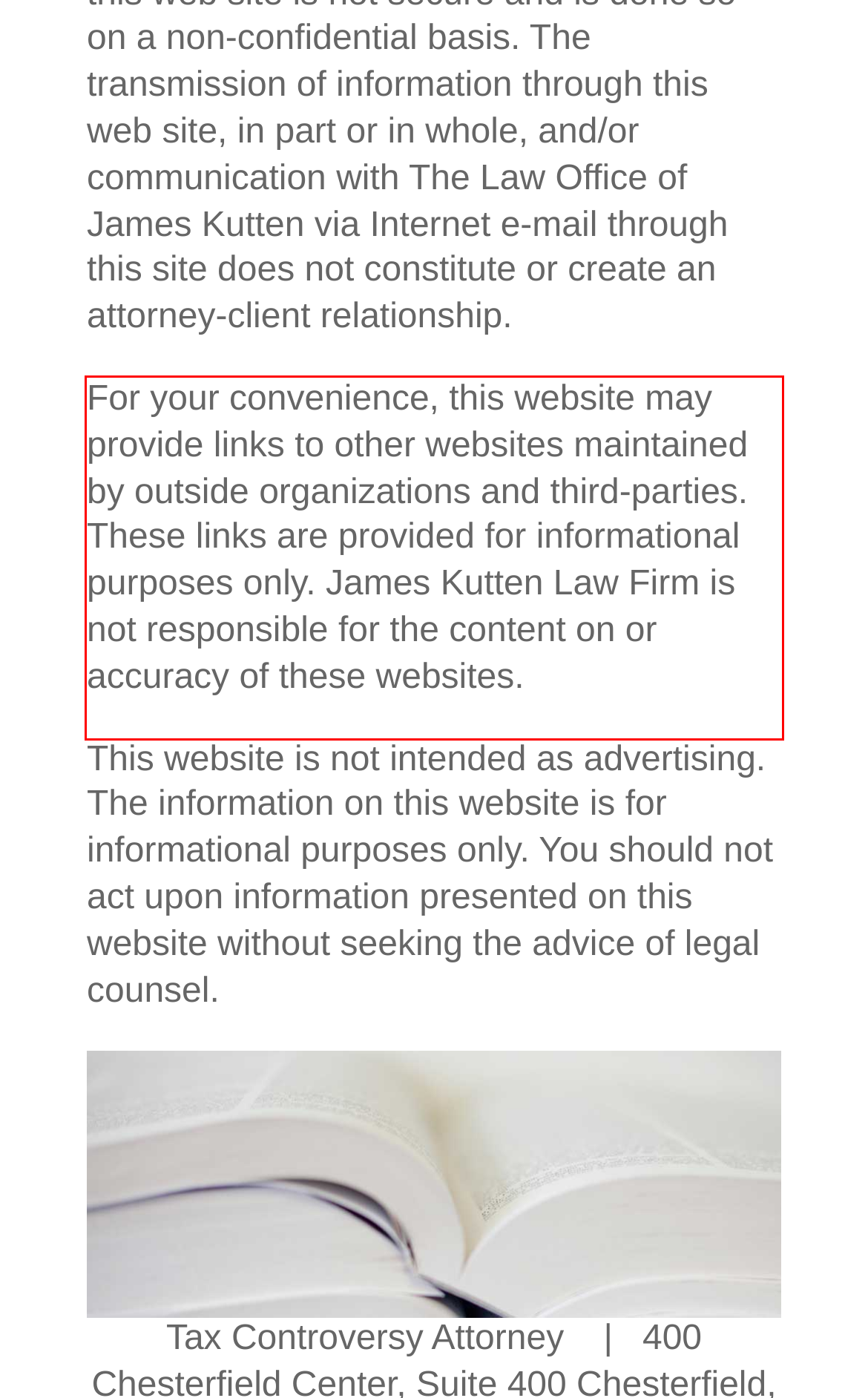Look at the provided screenshot of the webpage and perform OCR on the text within the red bounding box.

For your convenience, this website may provide links to other websites maintained by outside organizations and third-parties. These links are provided for informational purposes only. James Kutten Law Firm is not responsible for the content on or accuracy of these websites.